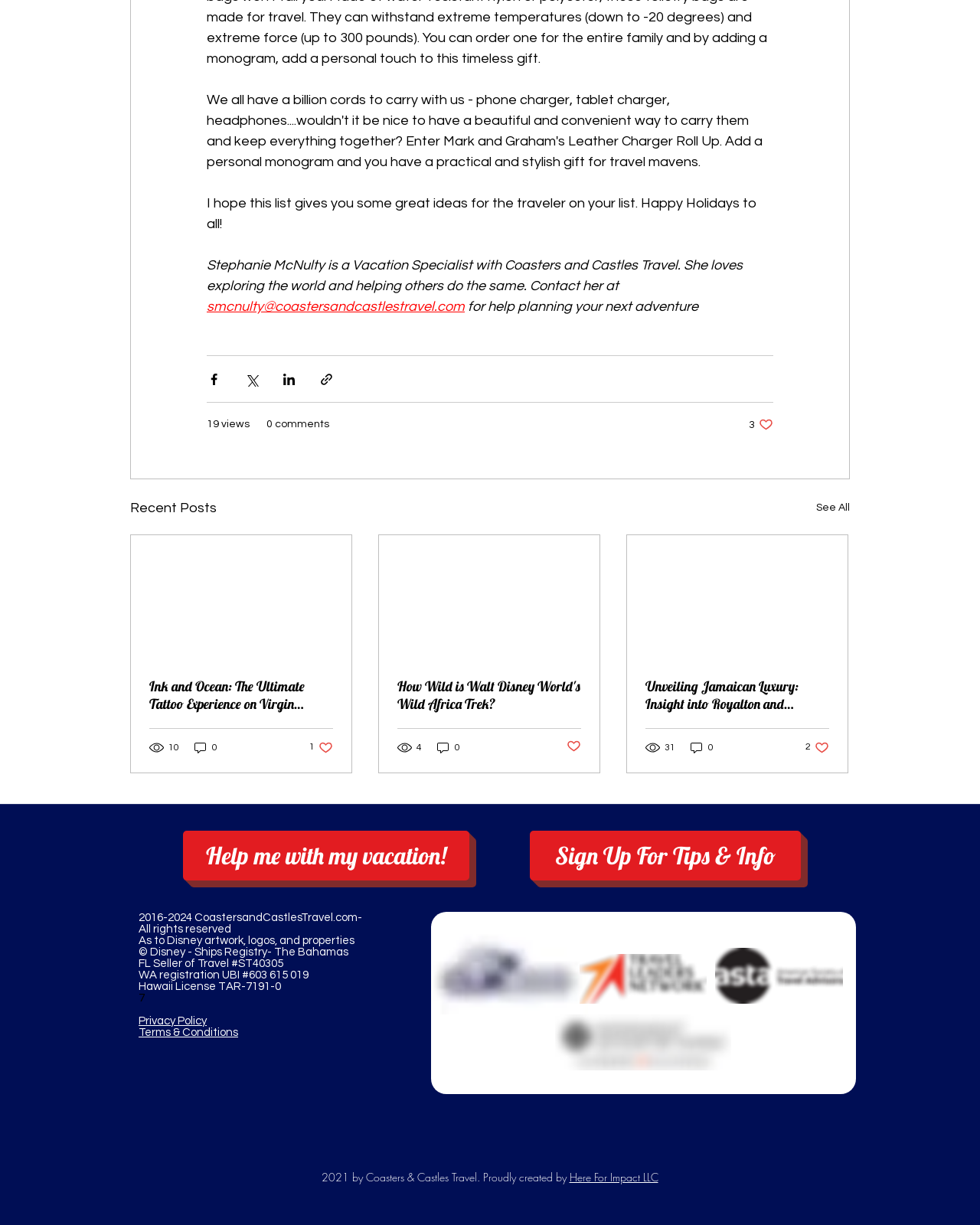Specify the bounding box coordinates of the area to click in order to follow the given instruction: "View recent posts."

[0.133, 0.406, 0.221, 0.424]